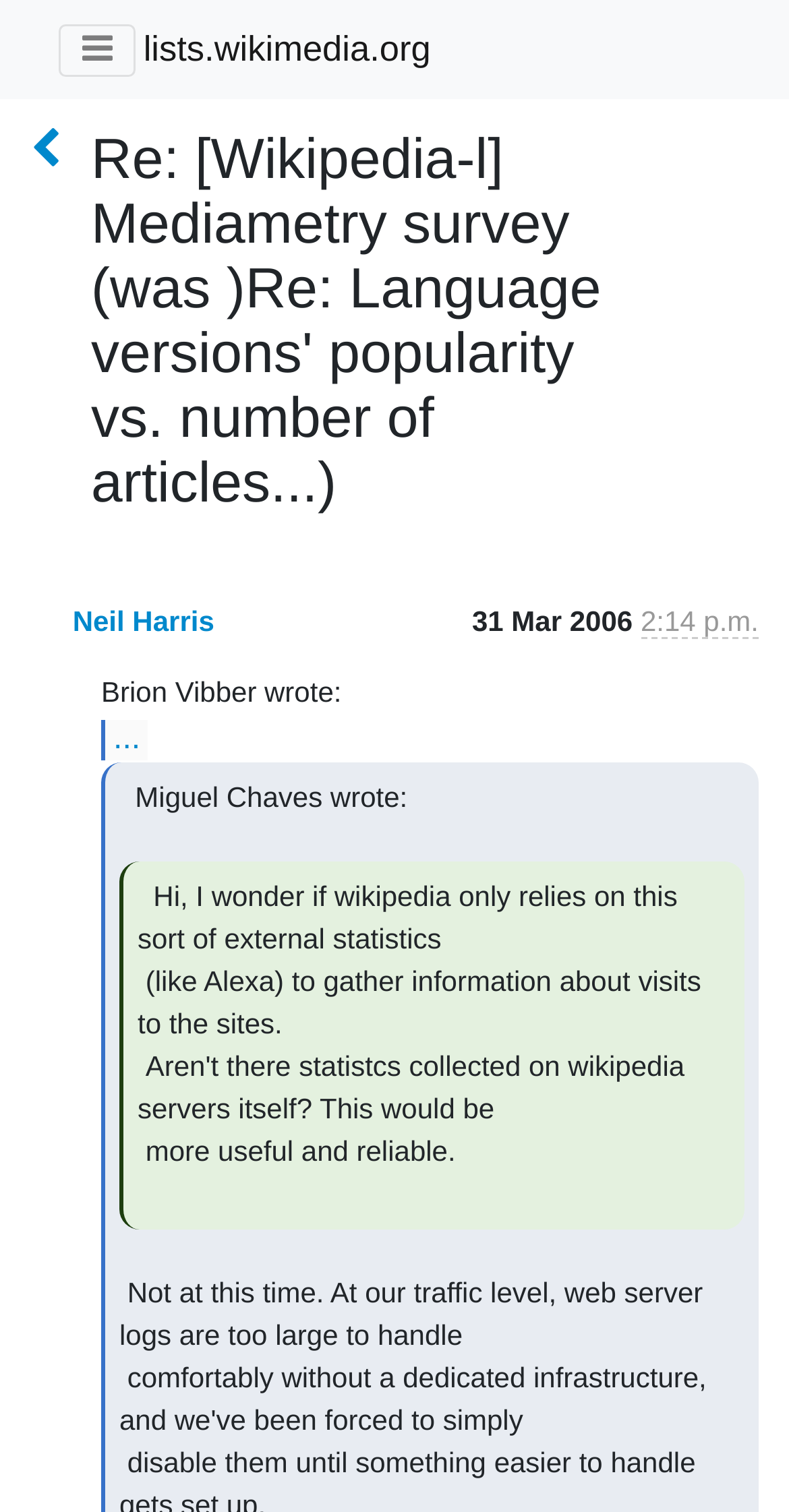Examine the image and give a thorough answer to the following question:
Who is quoted in the email?

I found the answer by examining the static text element with the text 'Brion Vibber wrote:
'. This indicates that Brion Vibber's words are being quoted in the email.